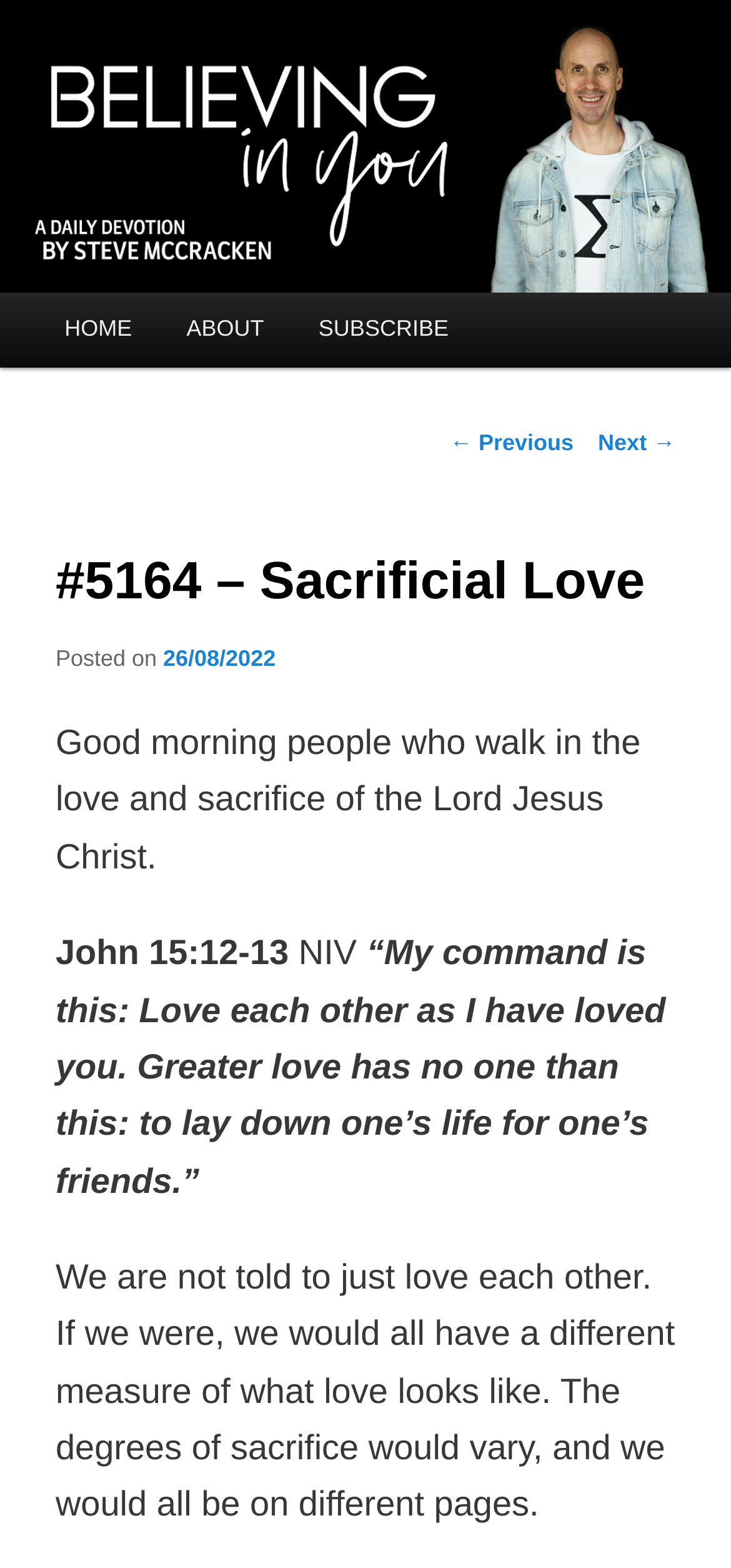Give the bounding box coordinates for the element described by: "parent_node: Believing In You".

[0.0, 0.0, 1.0, 0.187]